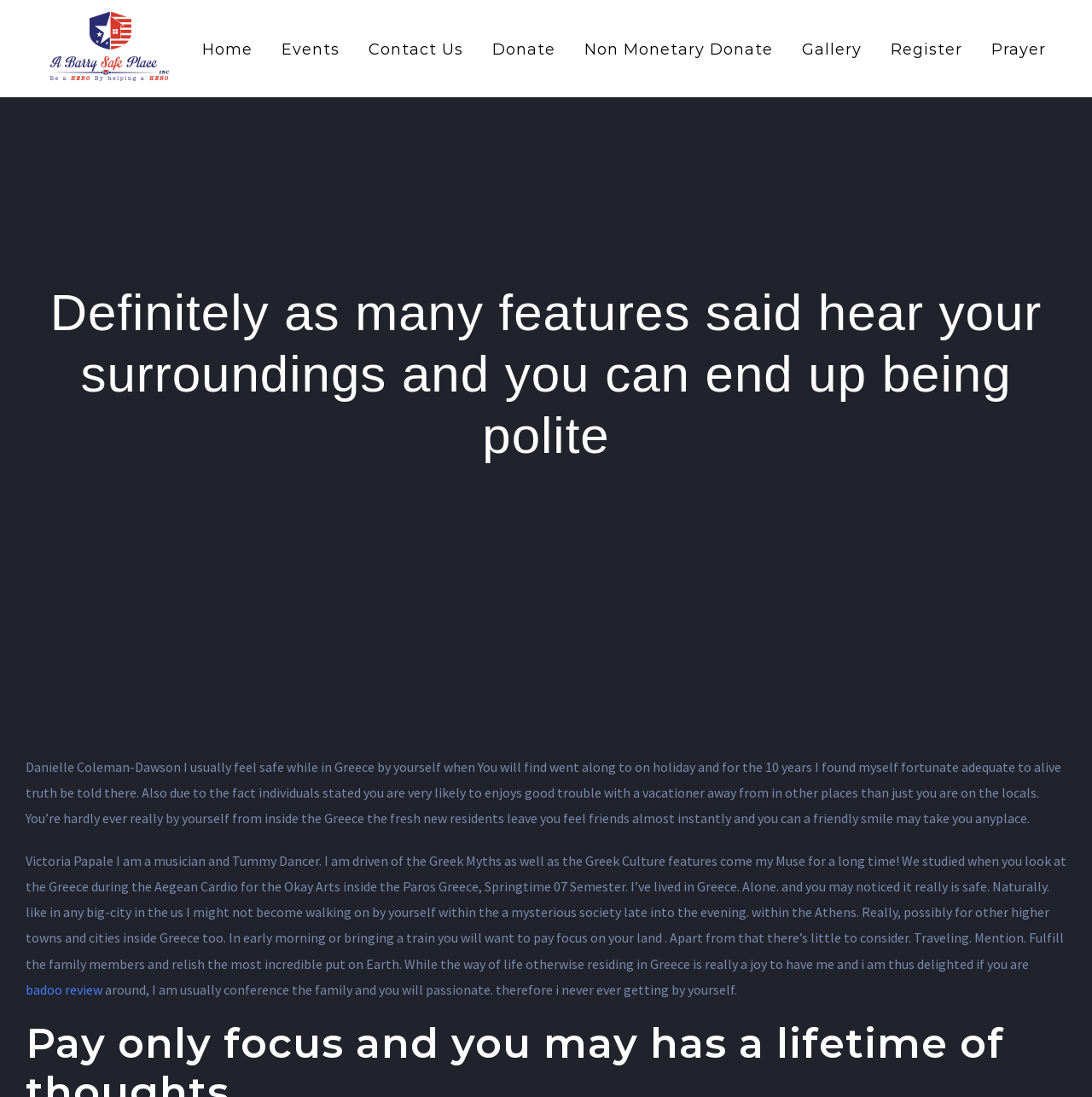Please reply to the following question using a single word or phrase: 
What are the main menu items?

Home, Events, Contact Us, etc.